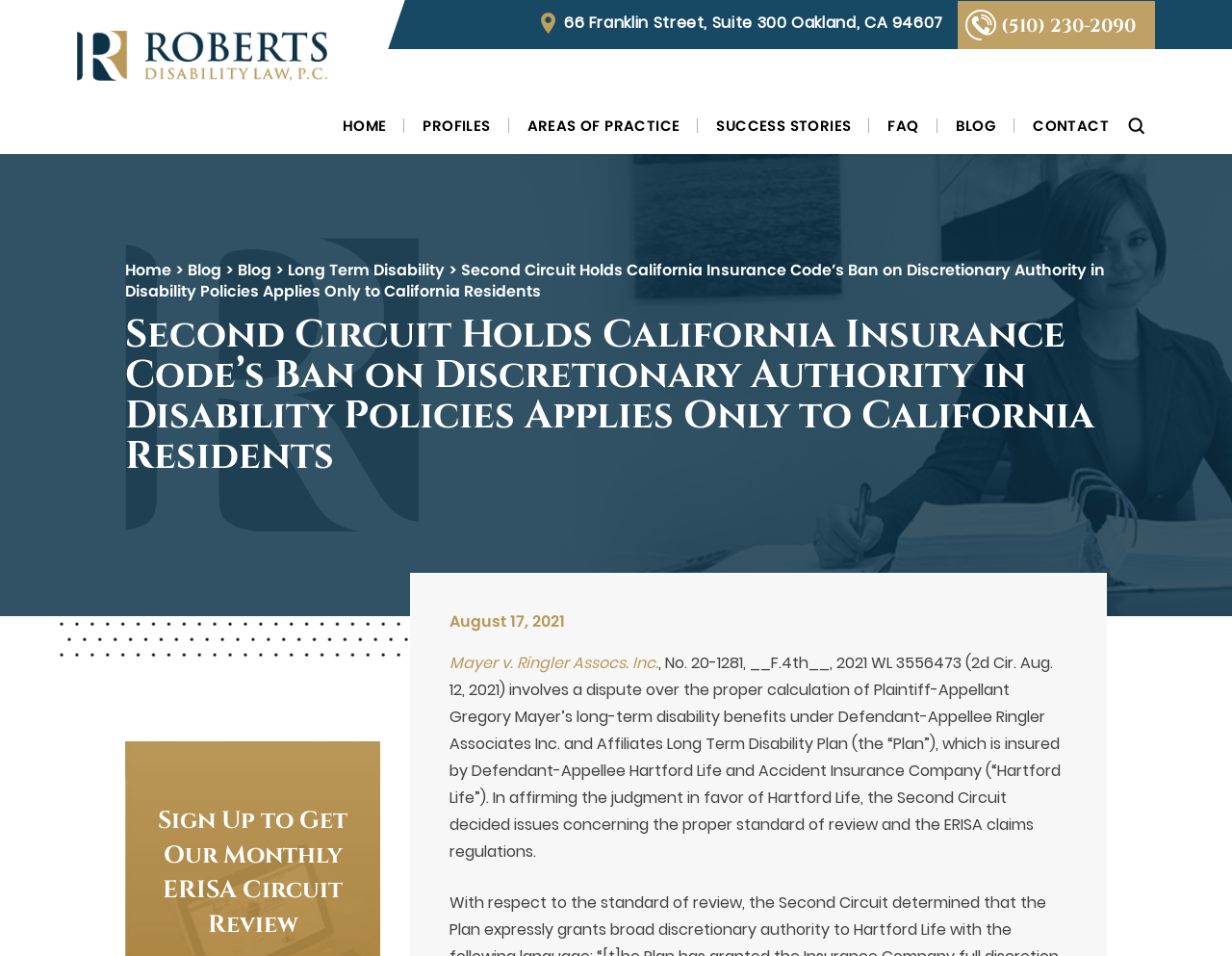Identify the bounding box coordinates of the area that should be clicked in order to complete the given instruction: "Clear the search field". The bounding box coordinates should be four float numbers between 0 and 1, i.e., [left, top, right, bottom].

[0.867, 0.113, 0.906, 0.134]